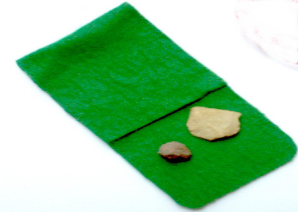What spiritual tradition is associated with the stones?
Answer the question with a thorough and detailed explanation.

The caption suggests that the stones may have spiritual or decorative significance, and mentions Kabbalah as one of the spiritual traditions associated with such practices, implying that the stones may be used in Kabbalistic rituals or ceremonies.